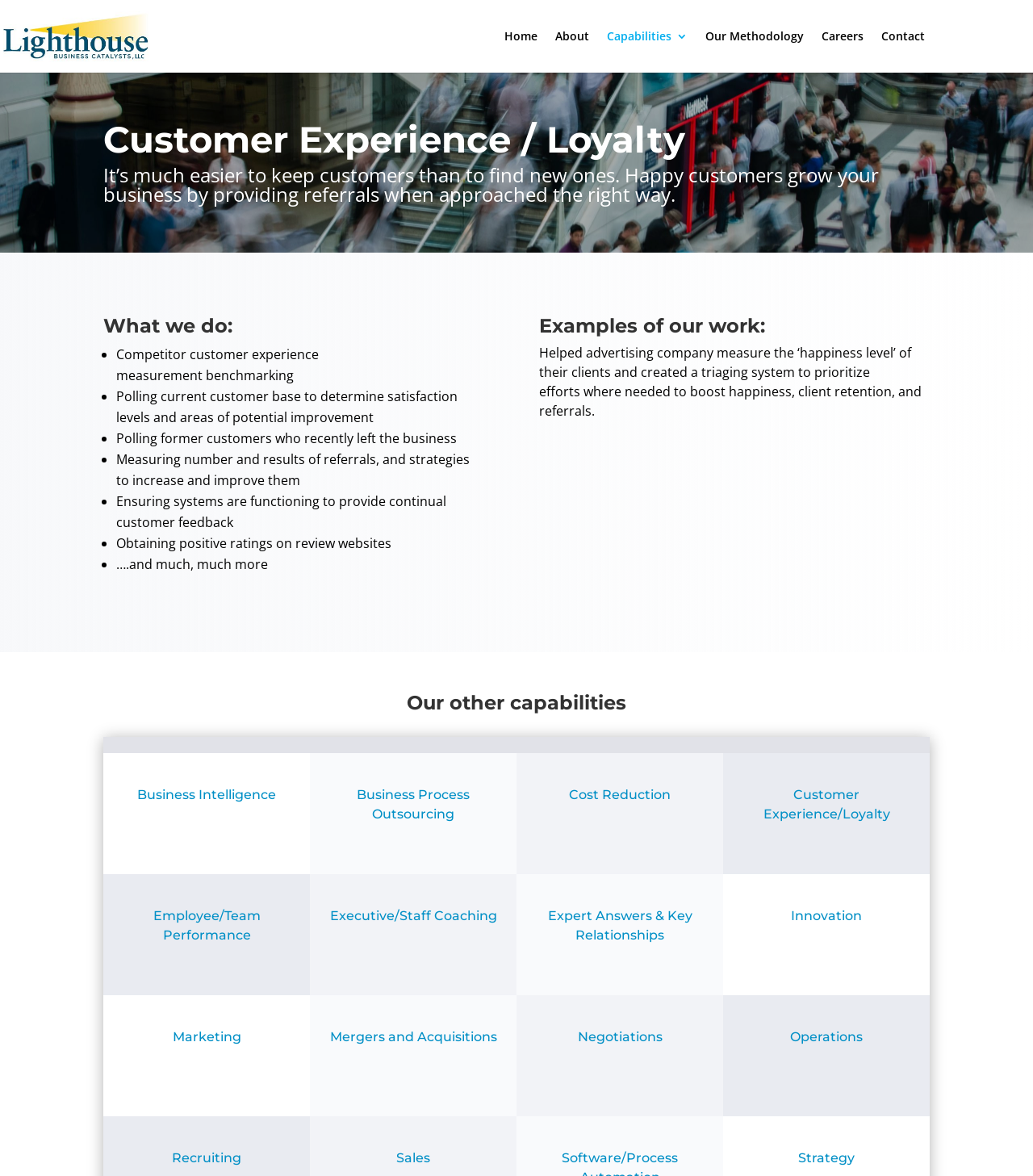What other capabilities does Lighthouse Business Catalysts have?
Please look at the screenshot and answer using one word or phrase.

Business Intelligence, Employee/Team Performance, etc.